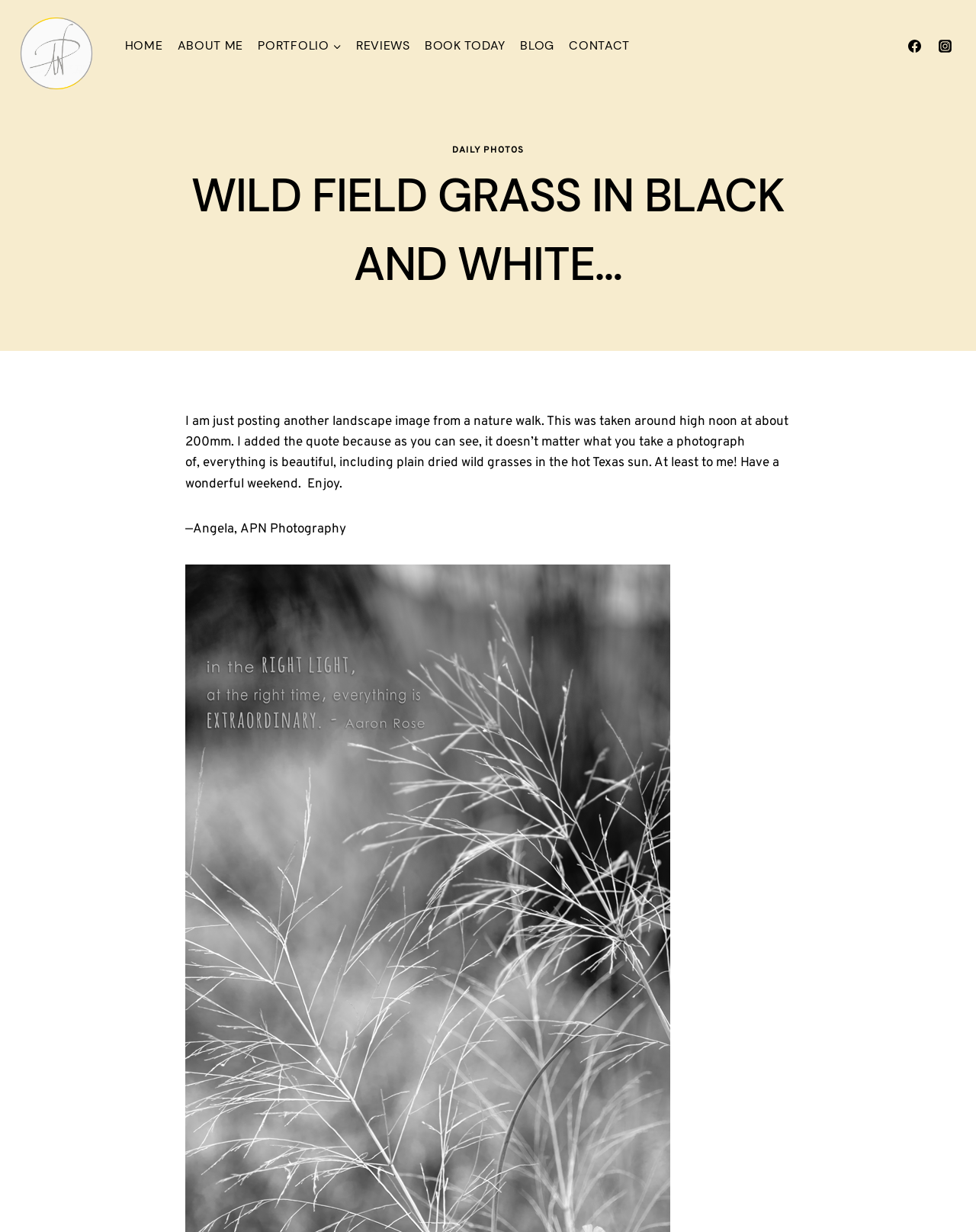Determine the bounding box for the described UI element: "alt="Dallas Texas Photographer"".

[0.019, 0.012, 0.097, 0.074]